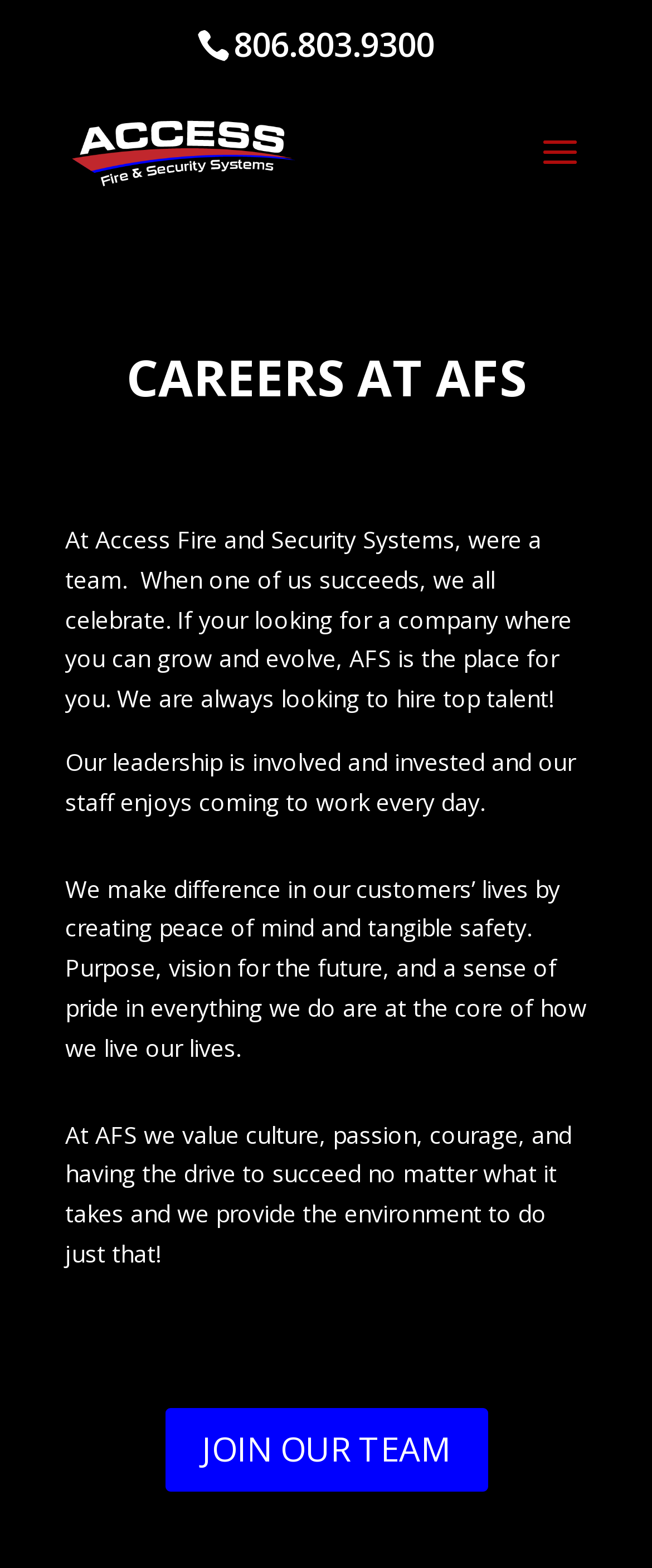What is the phone number of Access Fire and Security?
Please ensure your answer is as detailed and informative as possible.

I found the phone number by looking at the static text element with the bounding box coordinates [0.358, 0.014, 0.665, 0.043], which contains the phone number '806.803.9300'.